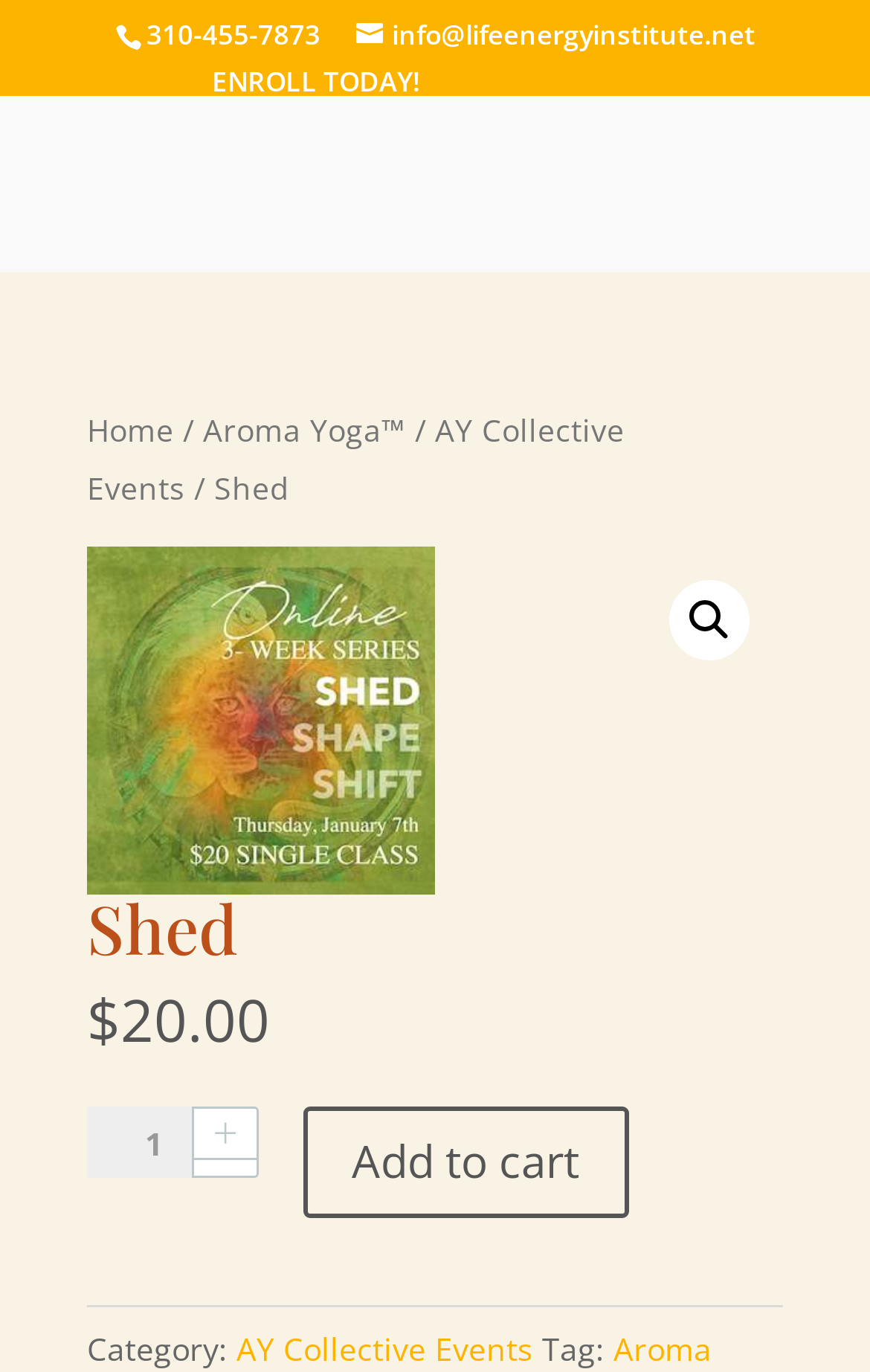Show the bounding box coordinates for the element that needs to be clicked to execute the following instruction: "Call the phone number". Provide the coordinates in the form of four float numbers between 0 and 1, i.e., [left, top, right, bottom].

[0.168, 0.011, 0.368, 0.039]